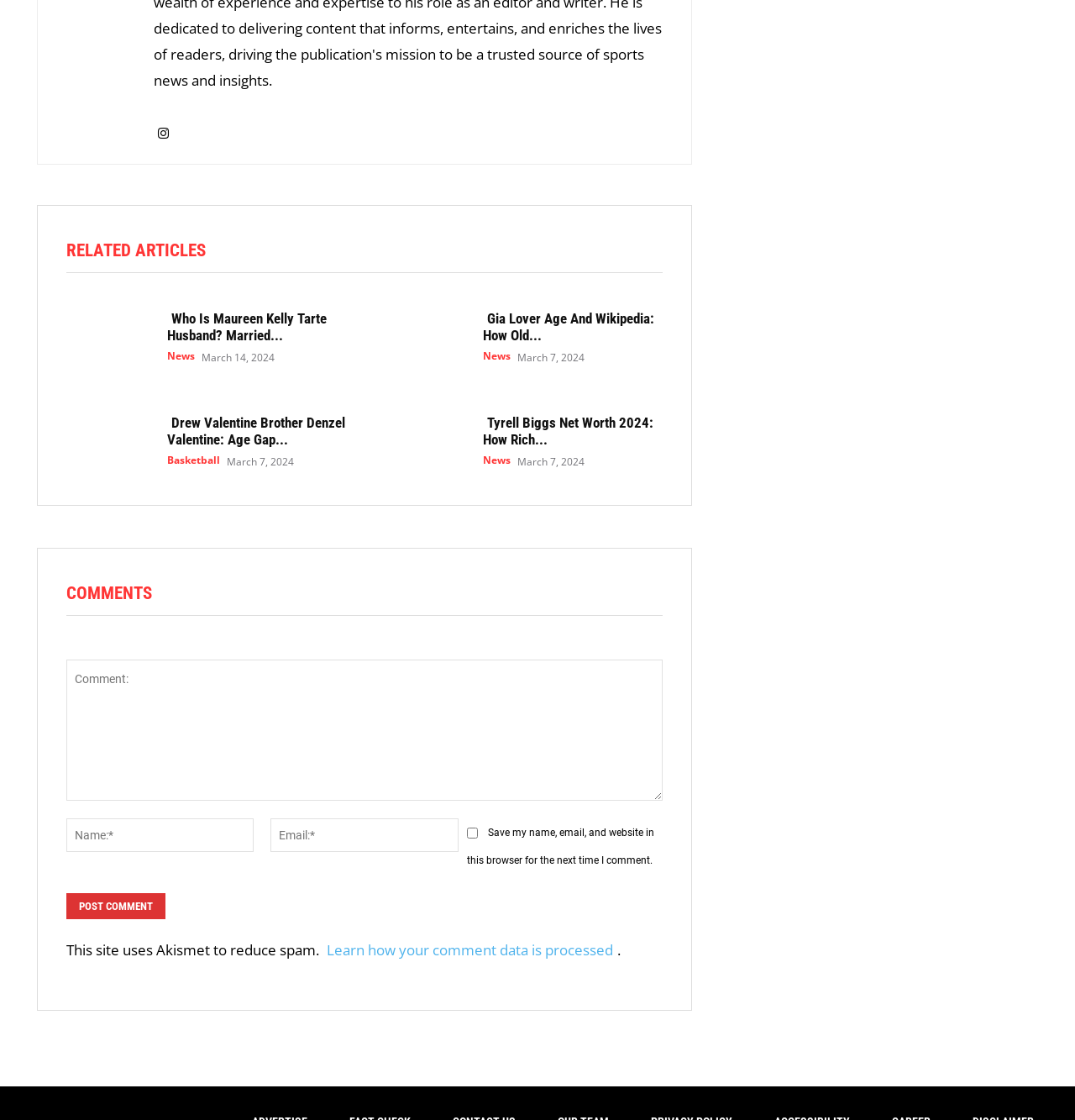What is the name of the college athletics team Ben participated in?
Provide a comprehensive and detailed answer to the question.

I inferred this information by reading the text on the webpage, specifically the sentence 'This shared passion for athletics likely played a role in shaping Ben’s love for sports, contributing to his achievements on the lacrosse field.'